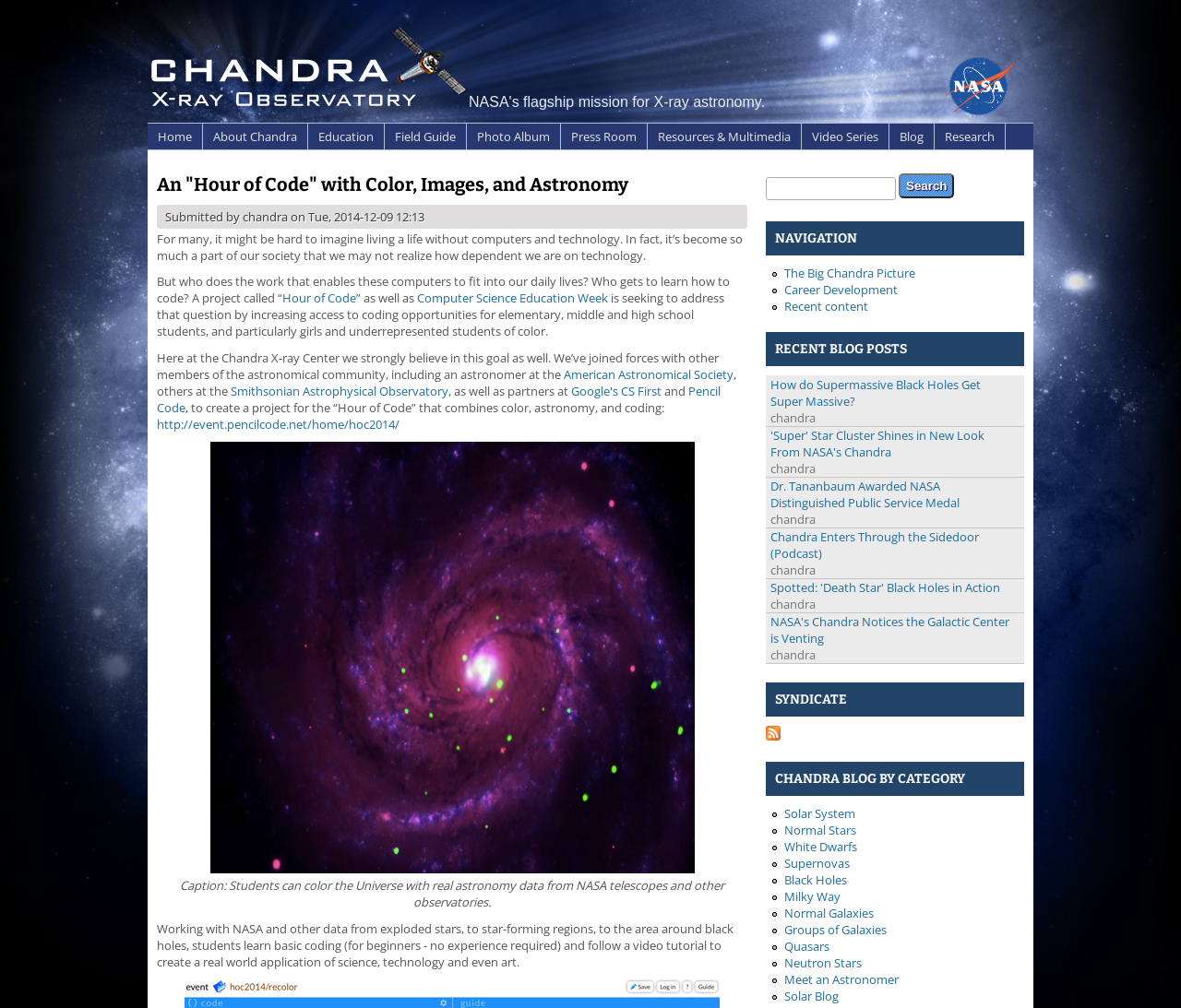Provide a brief response to the question below using a single word or phrase: 
What is the name of the observatory that is mentioned in the article?

Smithsonian Astrophysical Observatory